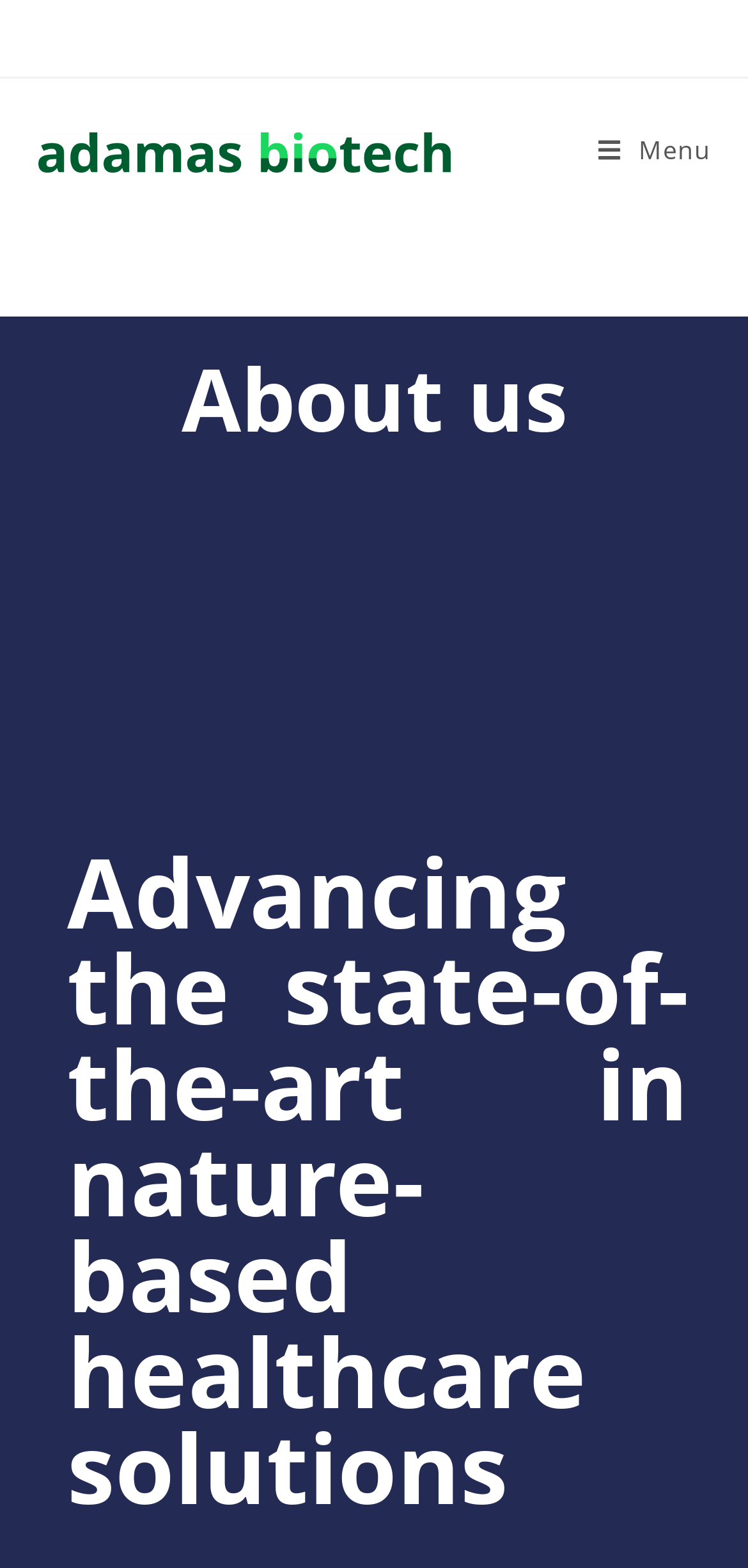Given the description of the UI element: "Menu", predict the bounding box coordinates in the form of [left, top, right, bottom], with each value being a float between 0 and 1.

[0.8, 0.084, 0.95, 0.106]